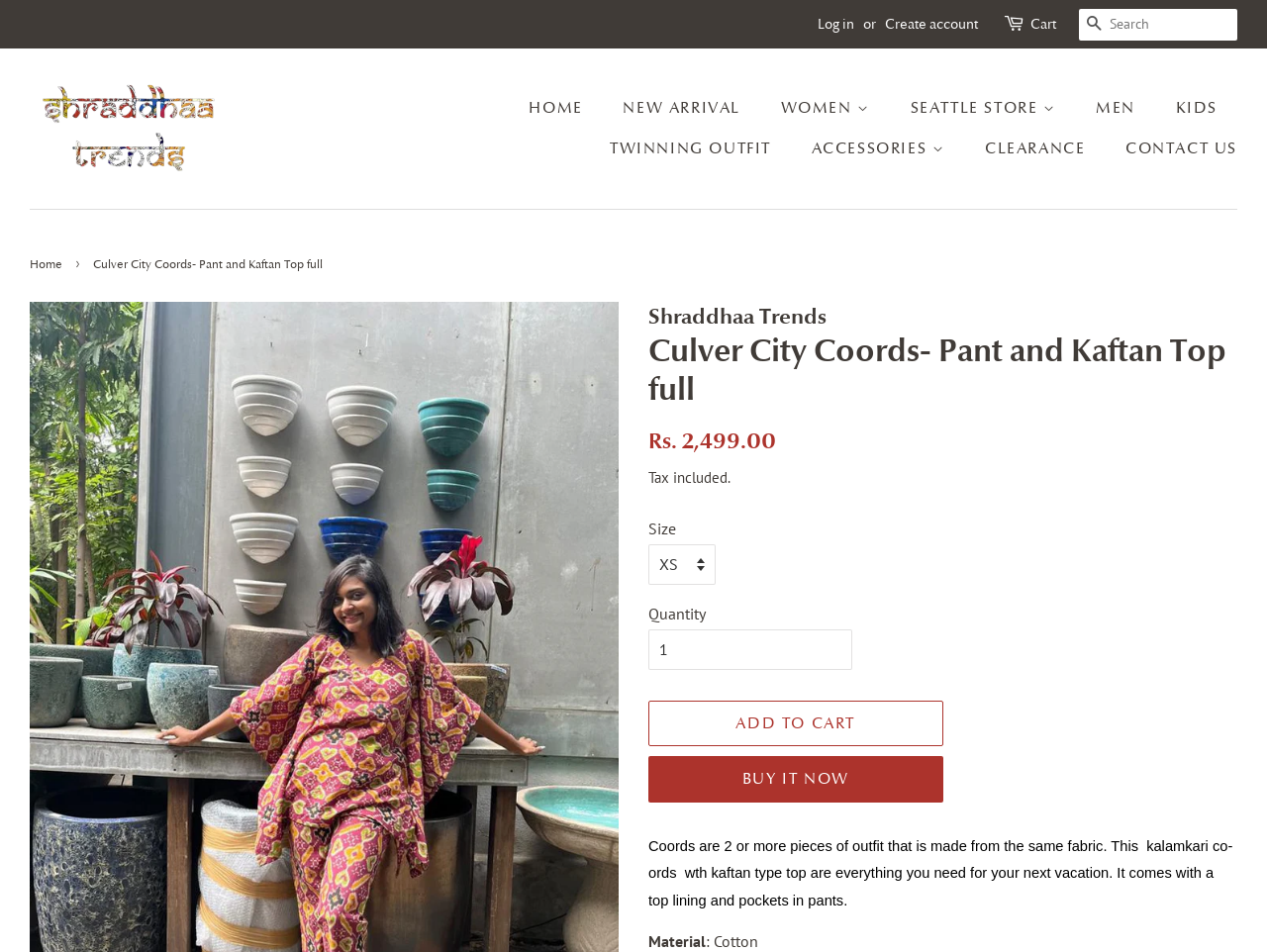Specify the bounding box coordinates of the area to click in order to follow the given instruction: "Go to a list of Shows."

None